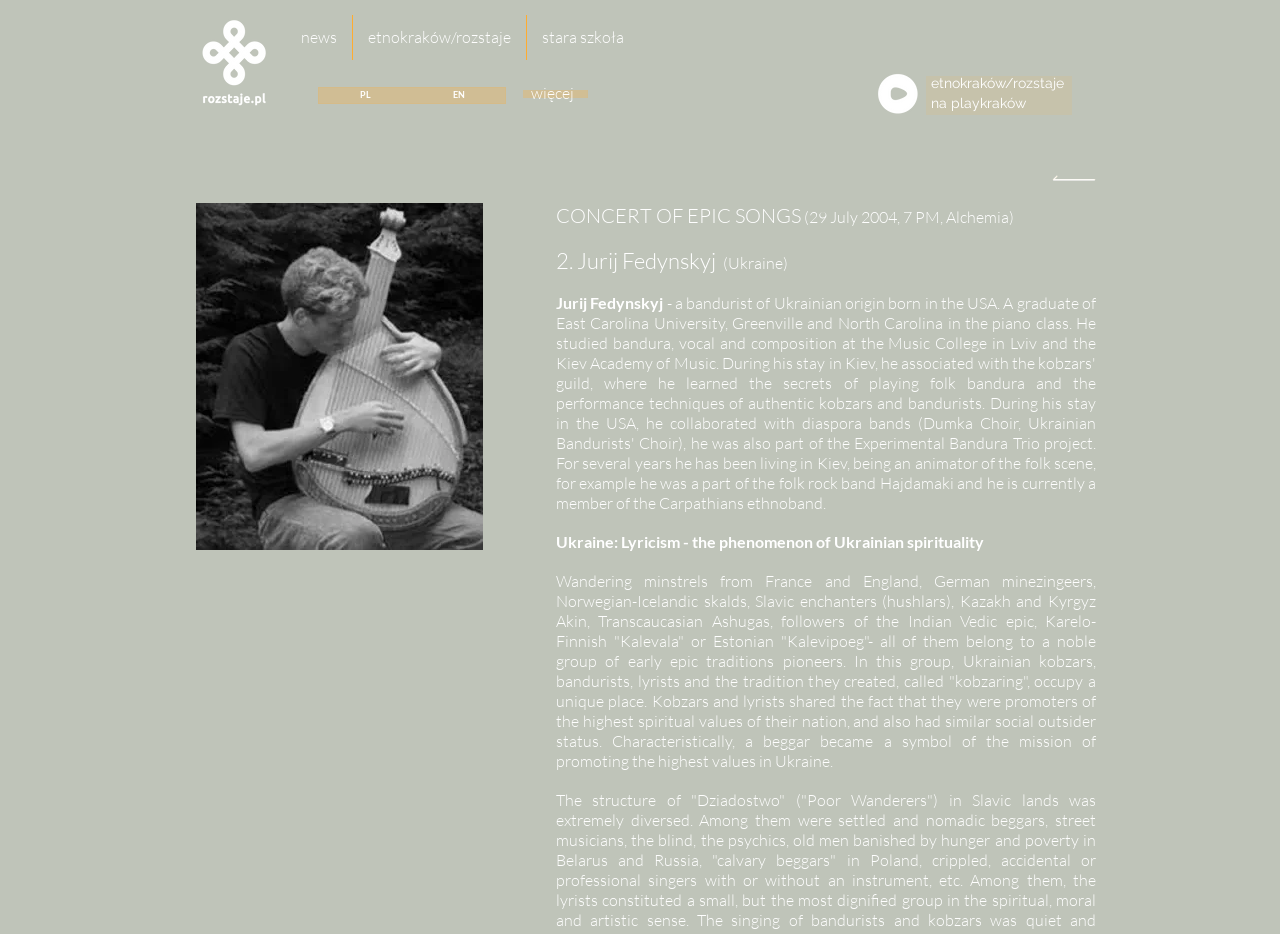Given the element description, predict the bounding box coordinates in the format (top-left x, top-left y, bottom-right x, bottom-right y), using floating point numbers between 0 and 1: PL

[0.249, 0.094, 0.321, 0.11]